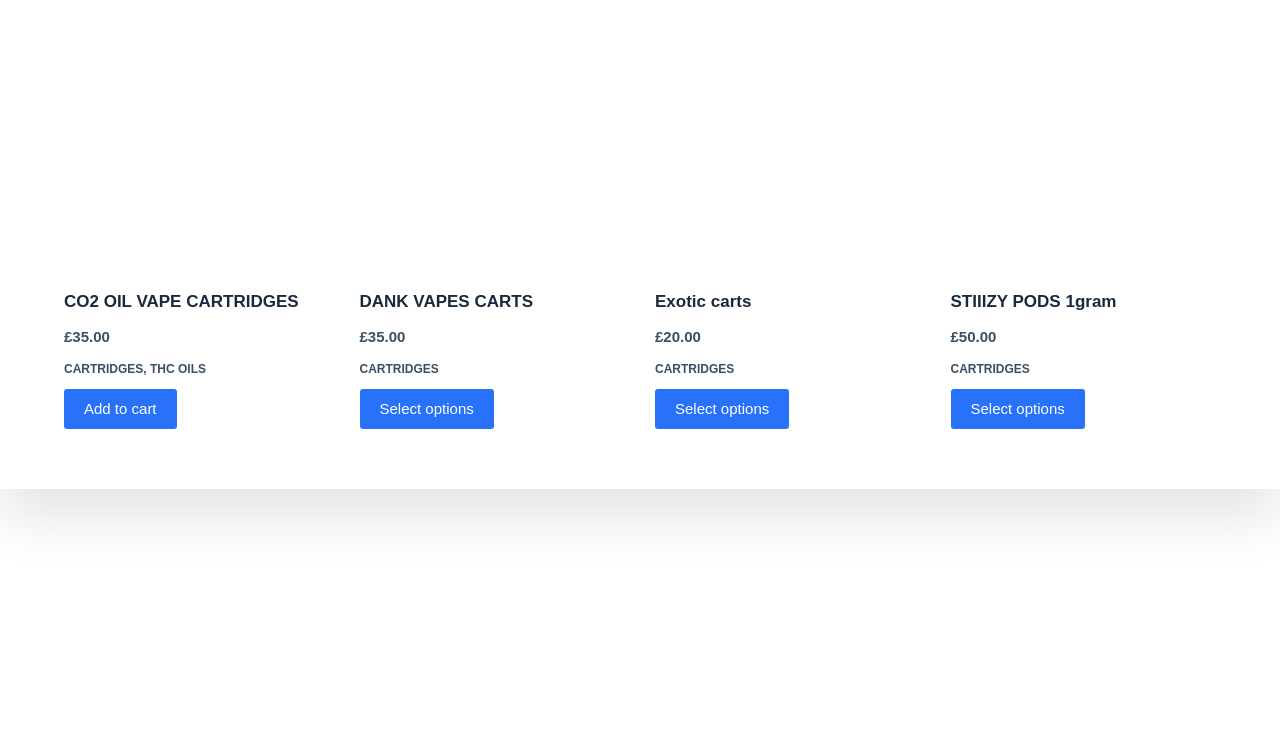Kindly determine the bounding box coordinates of the area that needs to be clicked to fulfill this instruction: "View STIIIZY PODS 1gram product".

[0.743, 0.394, 0.872, 0.42]